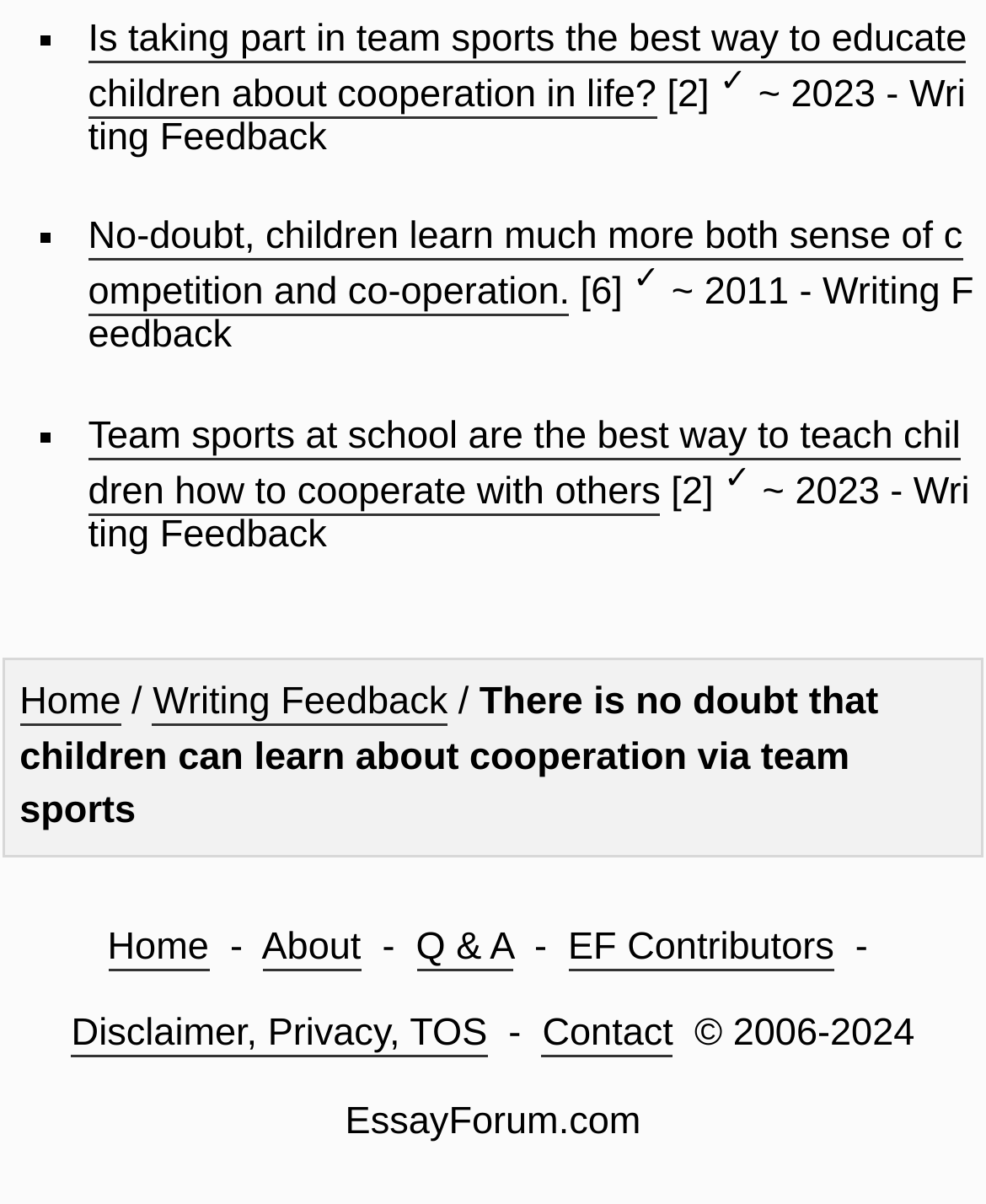How many links are there in the main content area?
Refer to the image and give a detailed answer to the question.

I counted the links in the main content area, which are 'Is taking part in team sports the best way to educate children about cooperation in life?', 'No-doubt, children learn much more both sense of competition and co-operation.', and 'Team sports at school are the best way to teach children how to cooperate with others'.